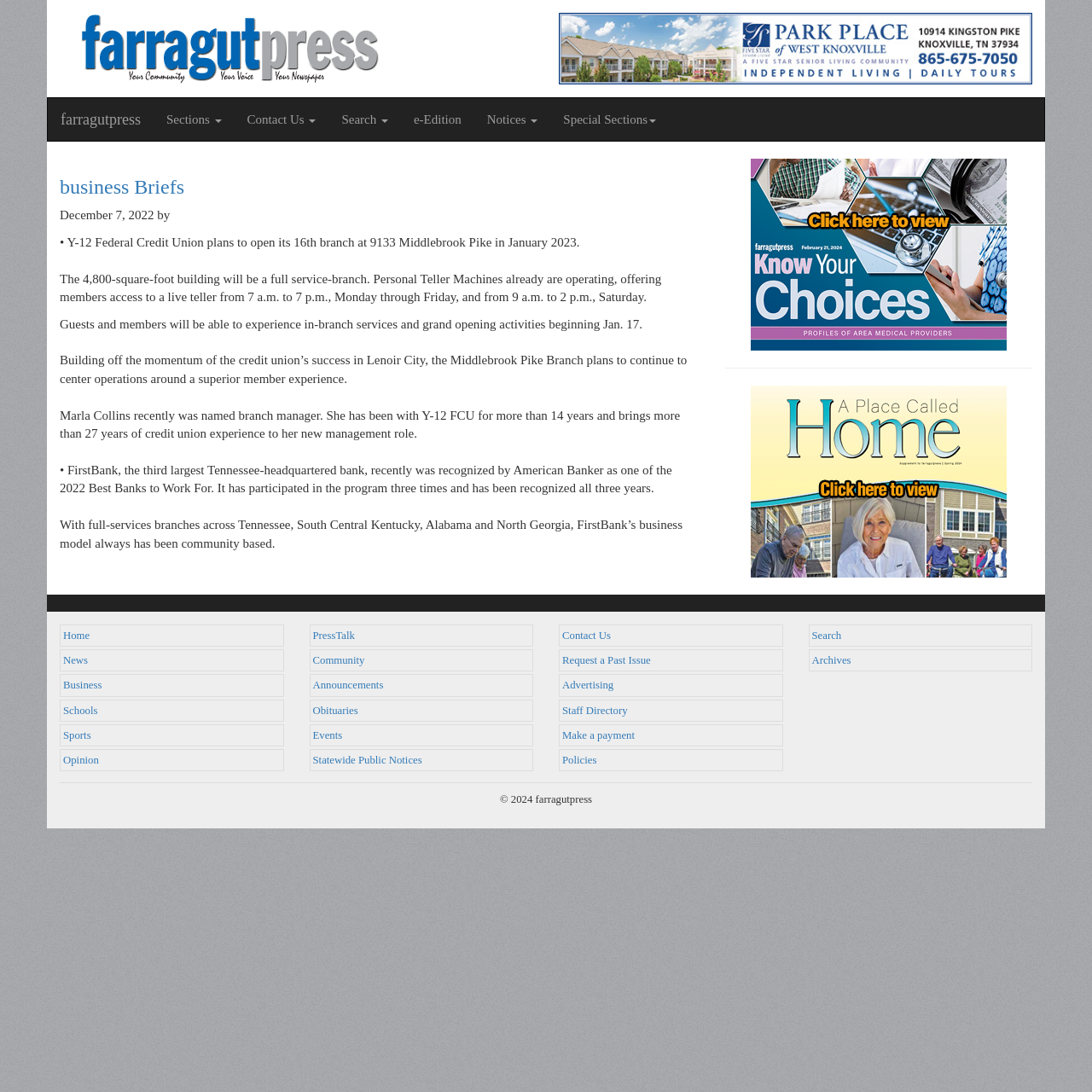Determine the bounding box coordinates of the clickable region to follow the instruction: "Read the 'business Briefs' article".

[0.055, 0.161, 0.641, 0.182]